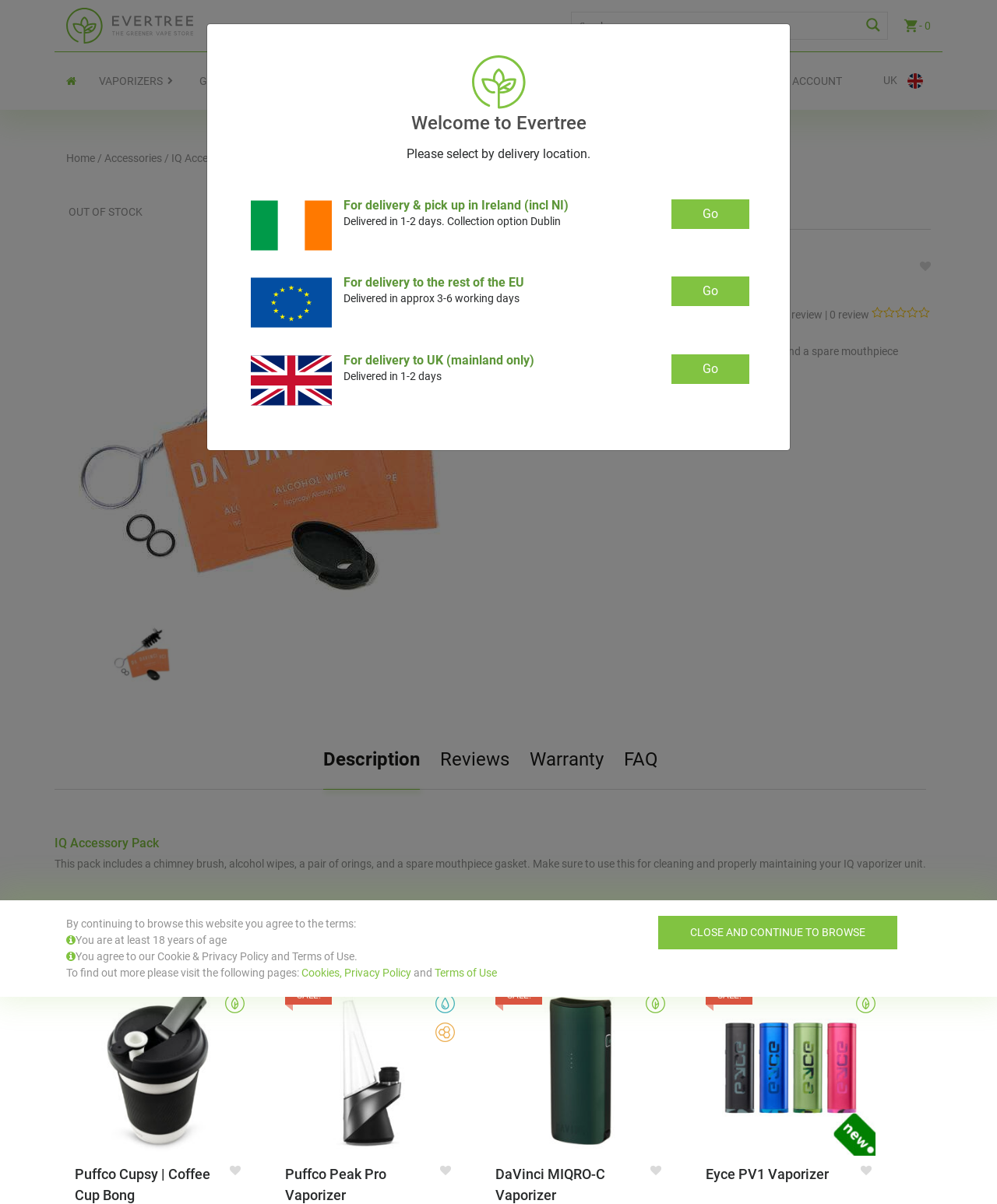Find the bounding box coordinates for the HTML element specified by: "Sale!".

[0.286, 0.882, 0.456, 0.895]